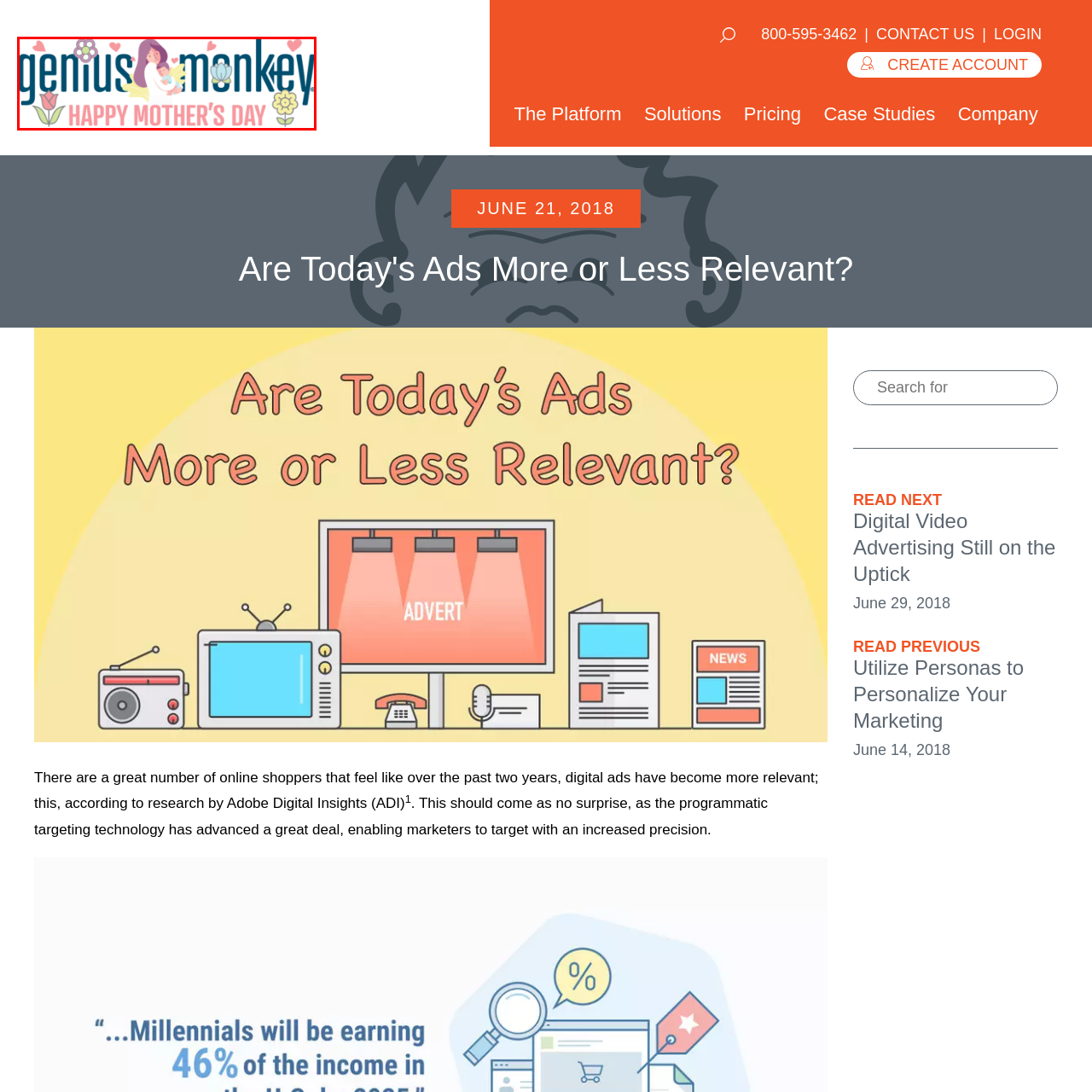Inspect the image bordered in red and answer the following question in detail, drawing on the visual content observed in the image:
What is the tone of the overall design?

The caption describes the overall design as bright and inviting, which suggests that the graphic is cheerful and festive, perfect for a celebratory occasion like Mother's Day.